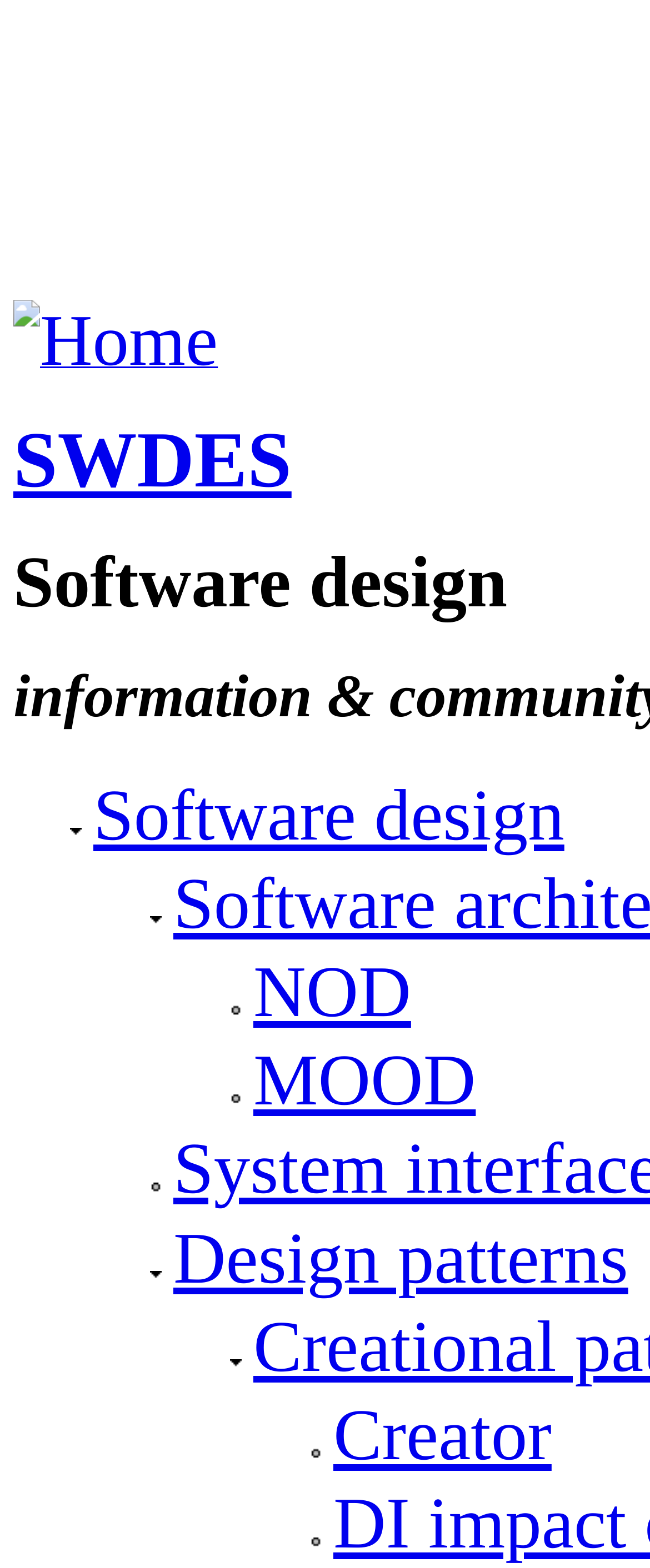What is the text of the link below 'Home'?
Using the picture, provide a one-word or short phrase answer.

SWDES